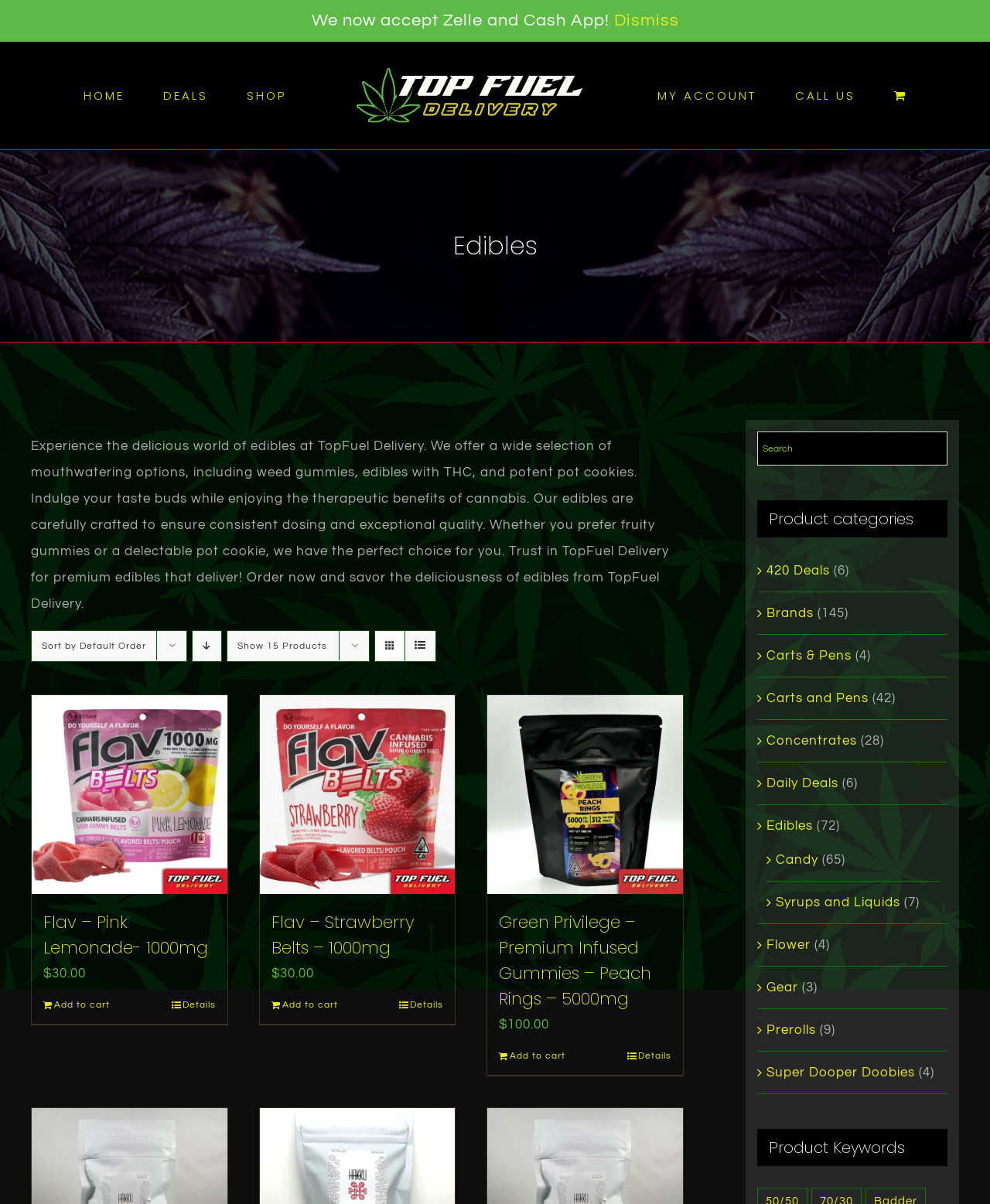What is the purpose of the 'Sort by' dropdown menu?
Look at the webpage screenshot and answer the question with a detailed explanation.

The 'Sort by' dropdown menu is likely intended to allow users to sort the listed products by various criteria, such as price, name, or rating, to facilitate easier browsing and selection.